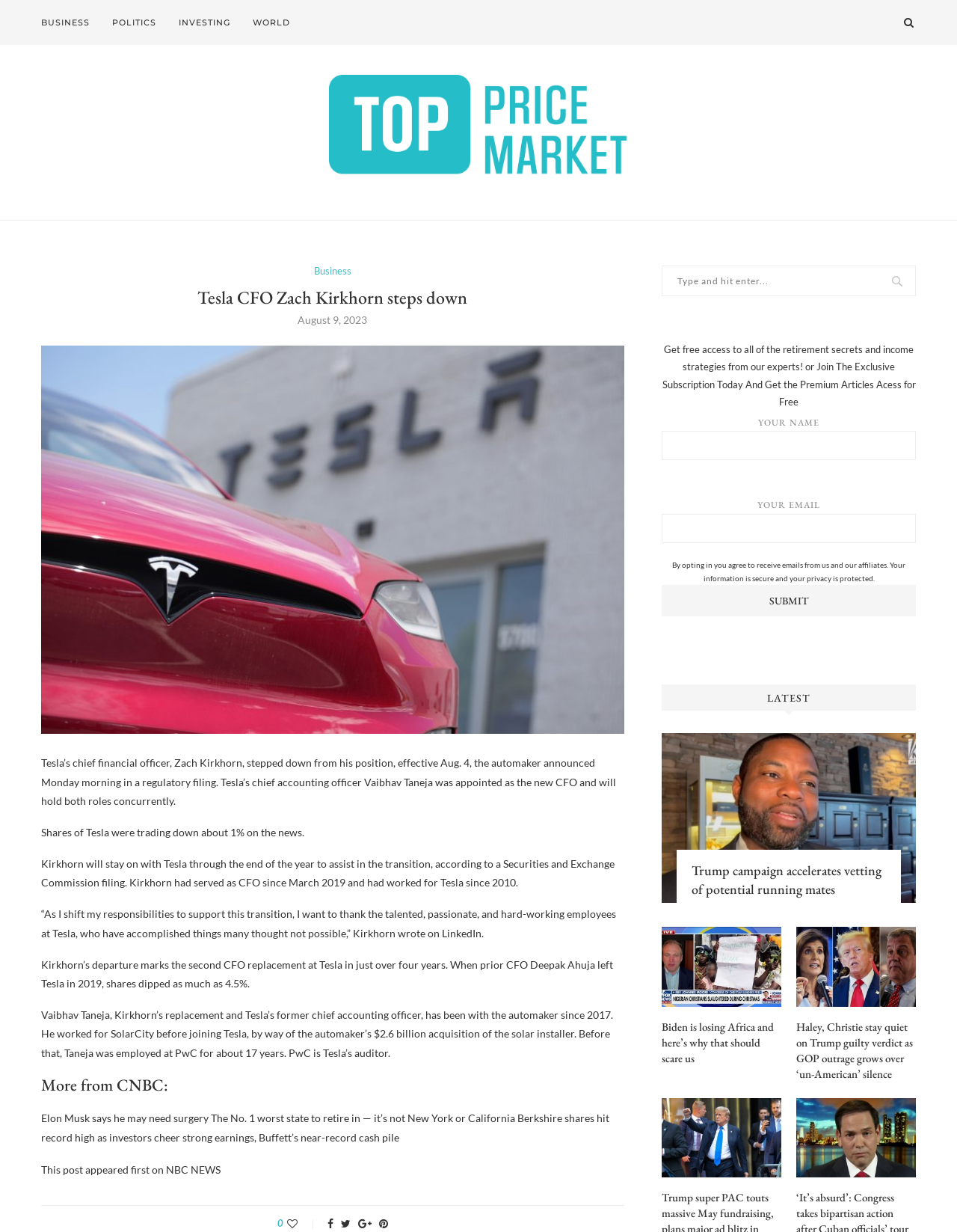Pinpoint the bounding box coordinates of the clickable area necessary to execute the following instruction: "Get more from CNBC". The coordinates should be given as four float numbers between 0 and 1, namely [left, top, right, bottom].

[0.043, 0.872, 0.652, 0.89]